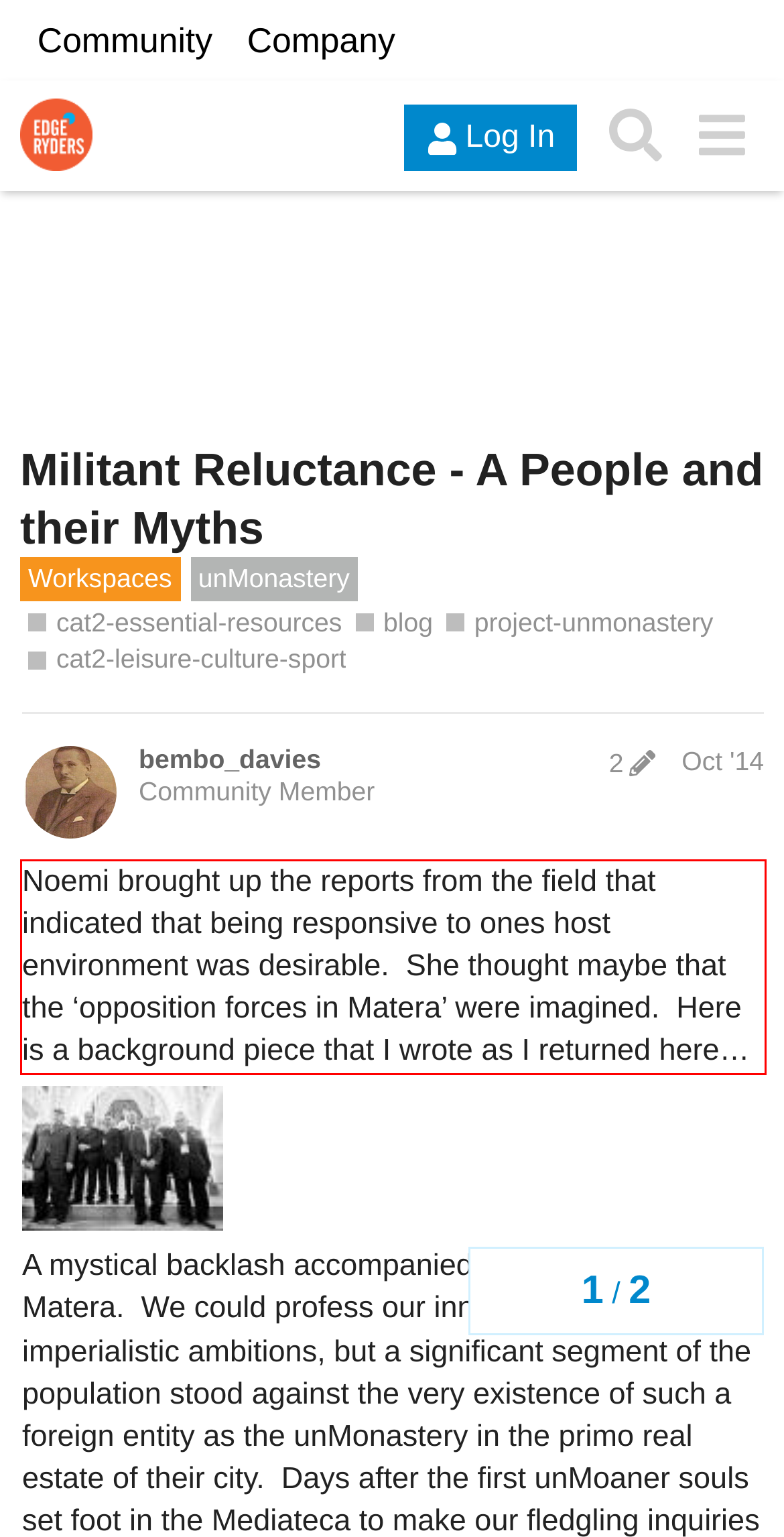Using the provided screenshot, read and generate the text content within the red-bordered area.

Noemi brought up the reports from the field that indicated that being responsive to ones host environment was desirable. She thought maybe that the ‘opposition forces in Matera’ were imagined. Here is a background piece that I wrote as I returned here…